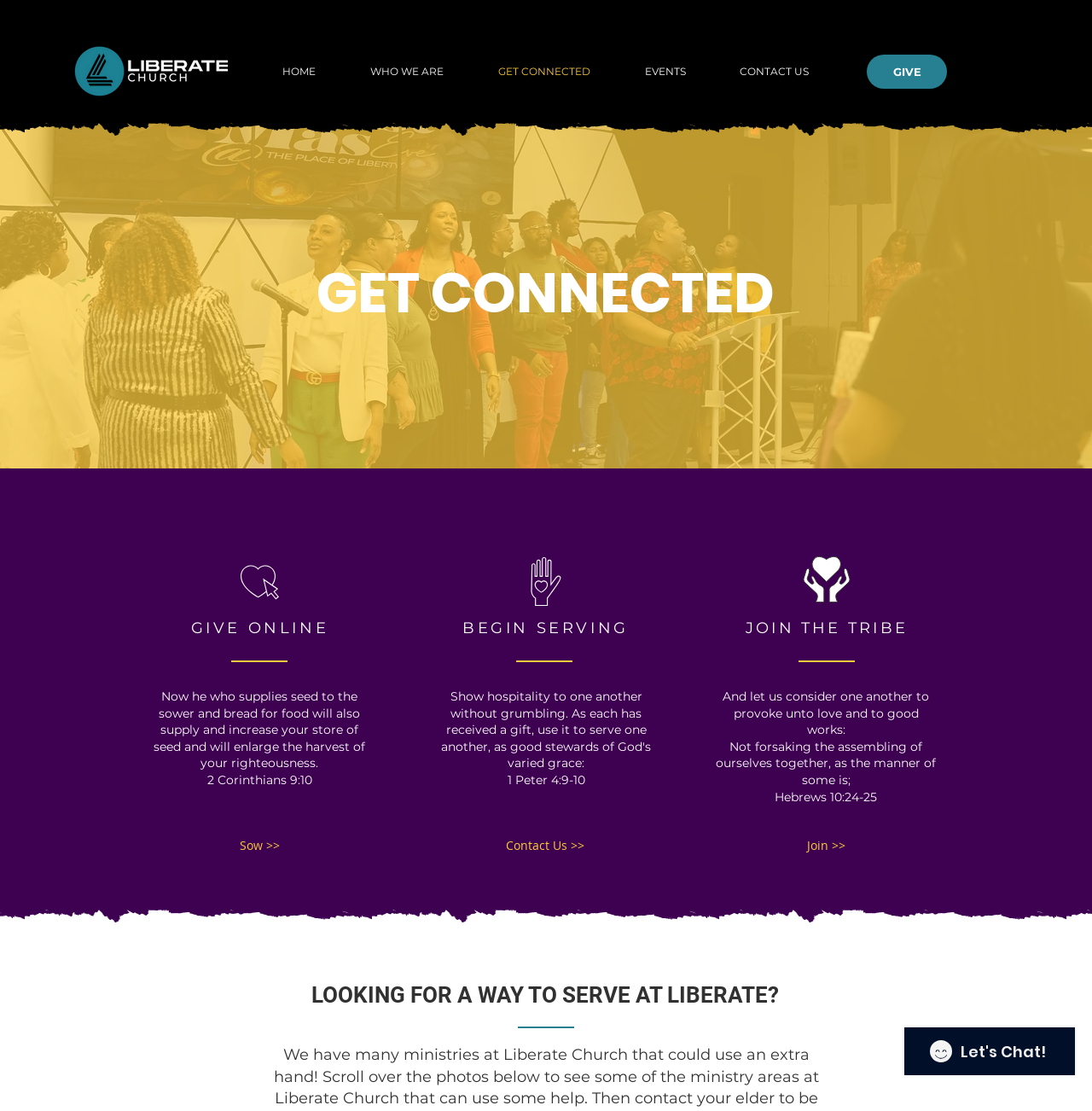Provide a thorough description of this webpage.

The webpage is titled "GET CONNECTED | Liberate Dallas" and features a Liberate Church logo at the top left corner. Below the logo, there is a navigation menu with five links: "HOME", "WHO WE ARE", "GET CONNECTED", "EVENTS", and "CONTACT US". To the right of the navigation menu, there is a "GIVE" link.

Below the navigation menu, there is a large background image that spans the entire width of the page. On top of this image, there are three sections with headings: "GET CONNECTED", "GIVE ONLINE", and "BEGIN SERVING". Each section has a brief description and a call-to-action link.

The "GET CONNECTED" section features a quote from 2 Corinthians 9:10 and a link to "Sow >>". The "GIVE ONLINE" section has a heading and a link to "Sow >>" as well. The "BEGIN SERVING" section has a quote from 1 Peter 4:9-10 and a link to "Contact Us >>".

Further down the page, there is another section with a heading "JOIN THE TRIBE" and a quote from Hebrews 10:24-25. This section has a link to "Join >>". Below this section, there is a heading "LOOKING FOR A WAY TO SERVE AT LIBERATE?".

At the bottom right corner of the page, there is a Wix Chat iframe.